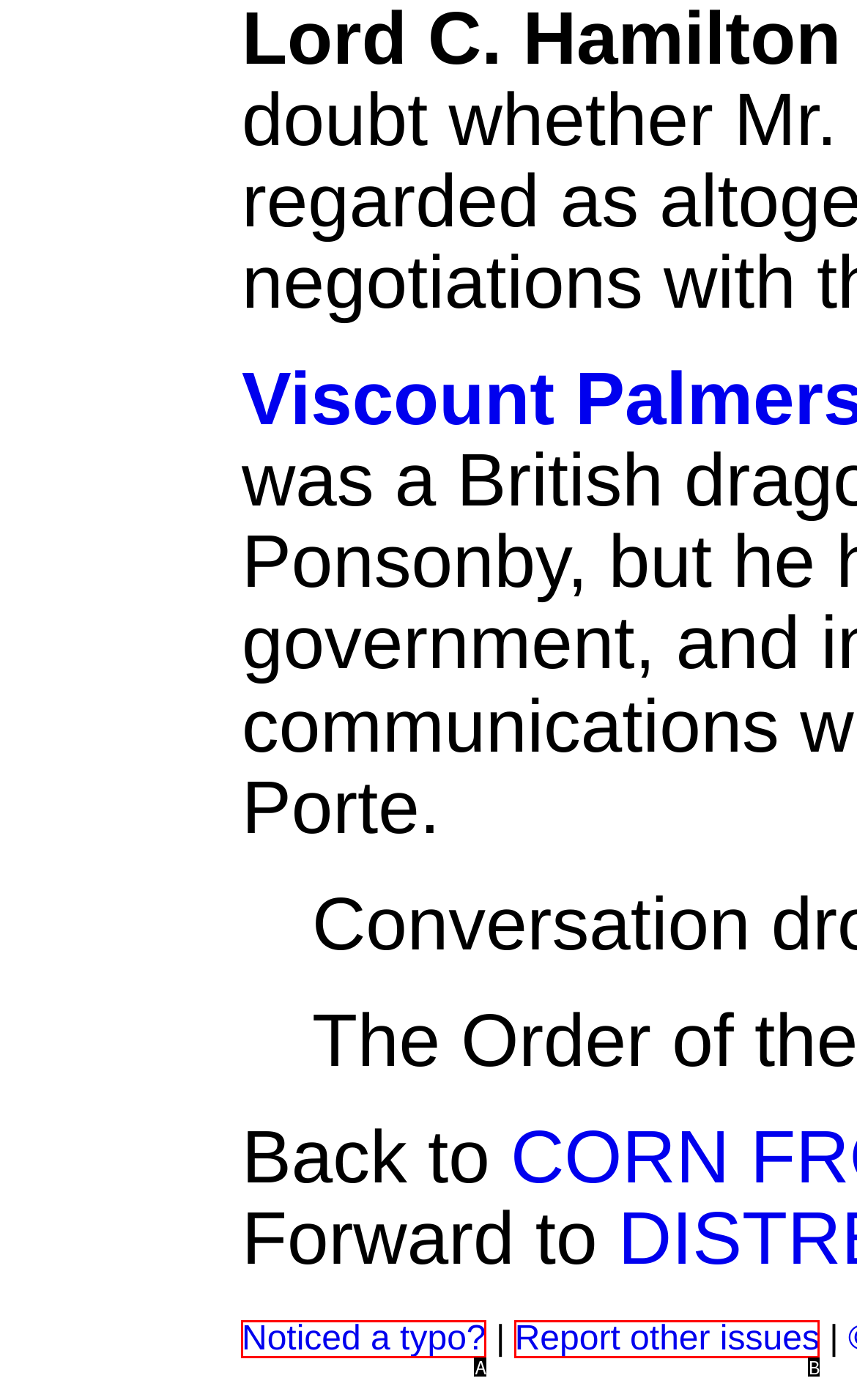From the given choices, determine which HTML element matches the description: Report other issues. Reply with the appropriate letter.

B